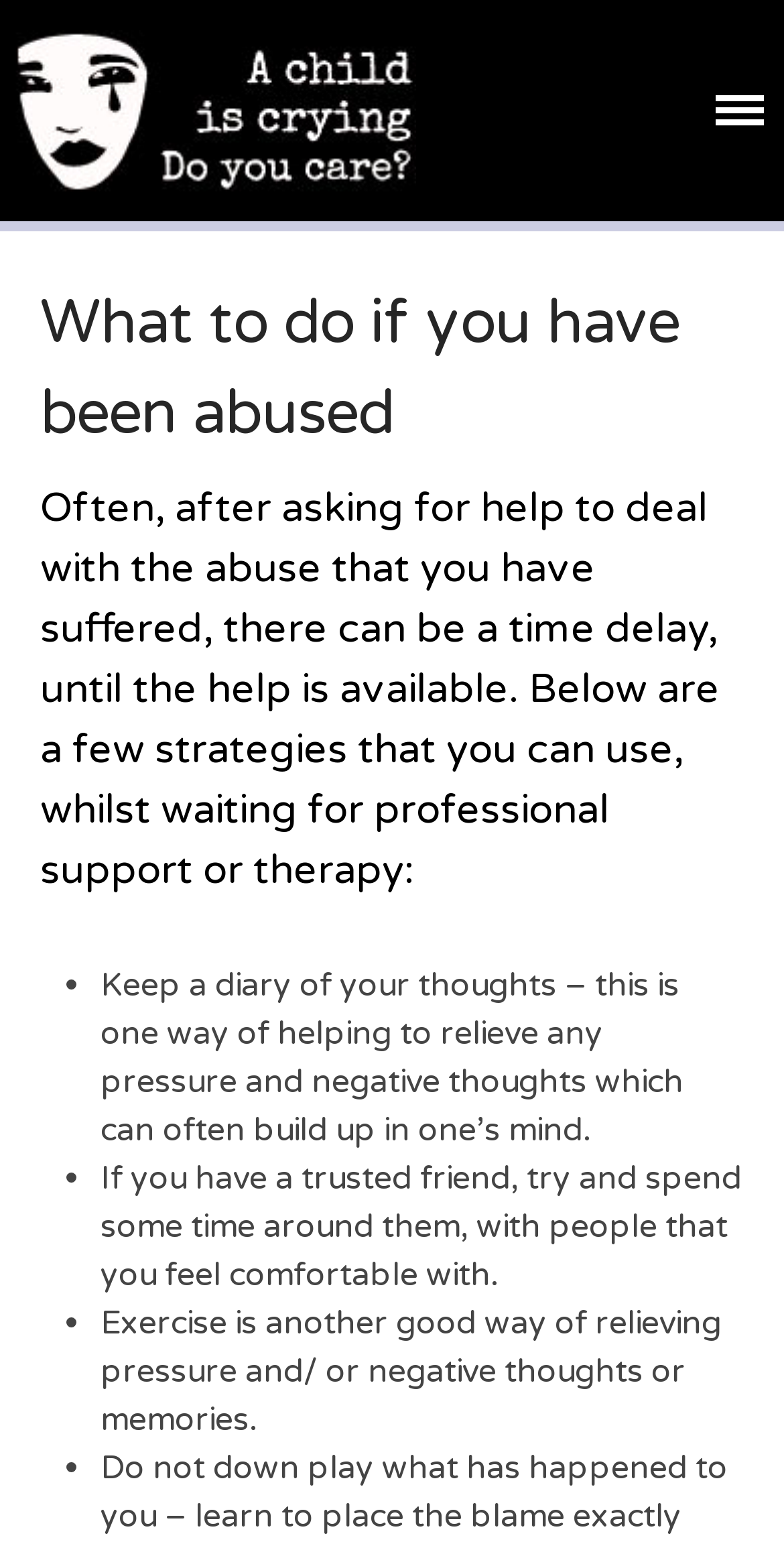What is the purpose of the webpage?
Based on the content of the image, thoroughly explain and answer the question.

The webpage appears to be part of a campaign to end child sexual abuse and provides resources and support for victims of abuse. The webpage offers strategies for dealing with abuse, personal stories, and links to other resources, indicating that its purpose is to provide support and help to those who have been abused.